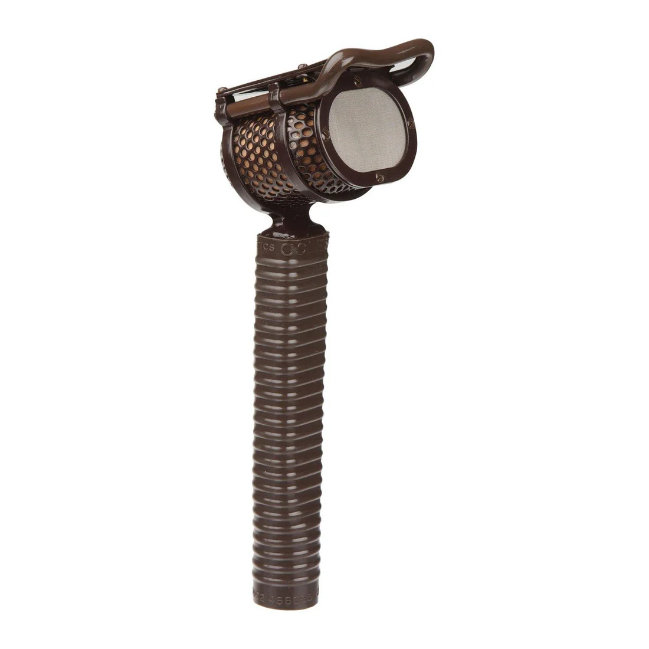Carefully examine the image and provide an in-depth answer to the question: What is the maximum air stream velocity the microphone can withstand?

According to the caption, the microphone is engineered to withstand air stream velocities up to 20 mph (32 km) without compromising sound quality, which is the answer to this question.